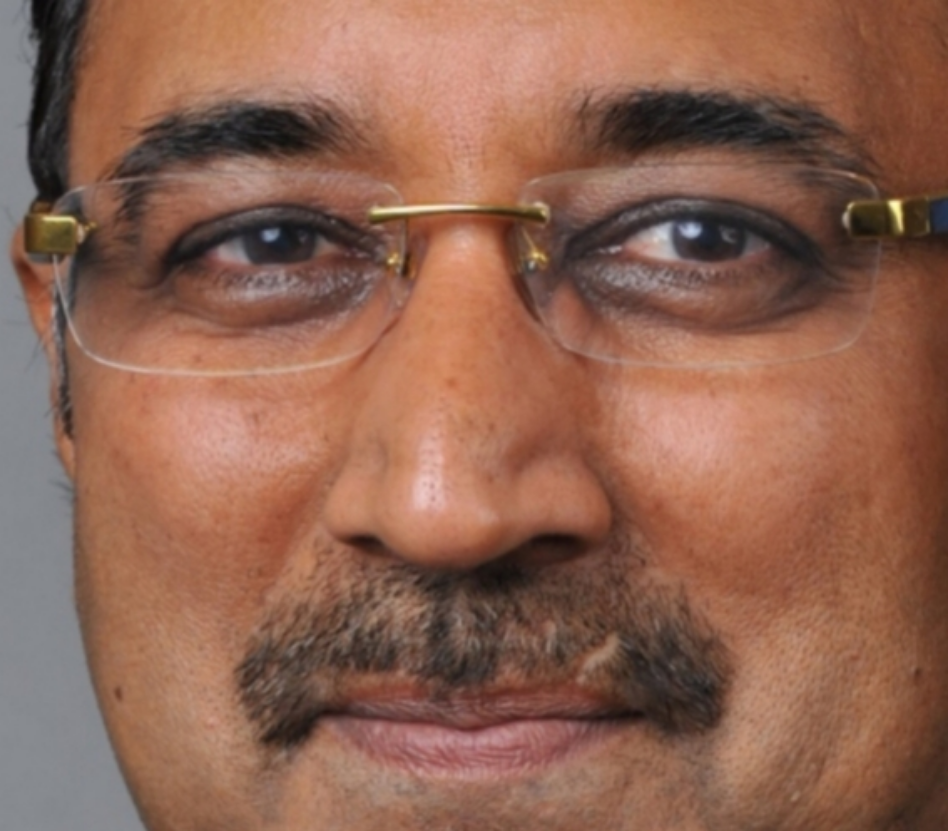What is the tone of the portrait?
Based on the image, answer the question with a single word or brief phrase.

Serious and hopeful